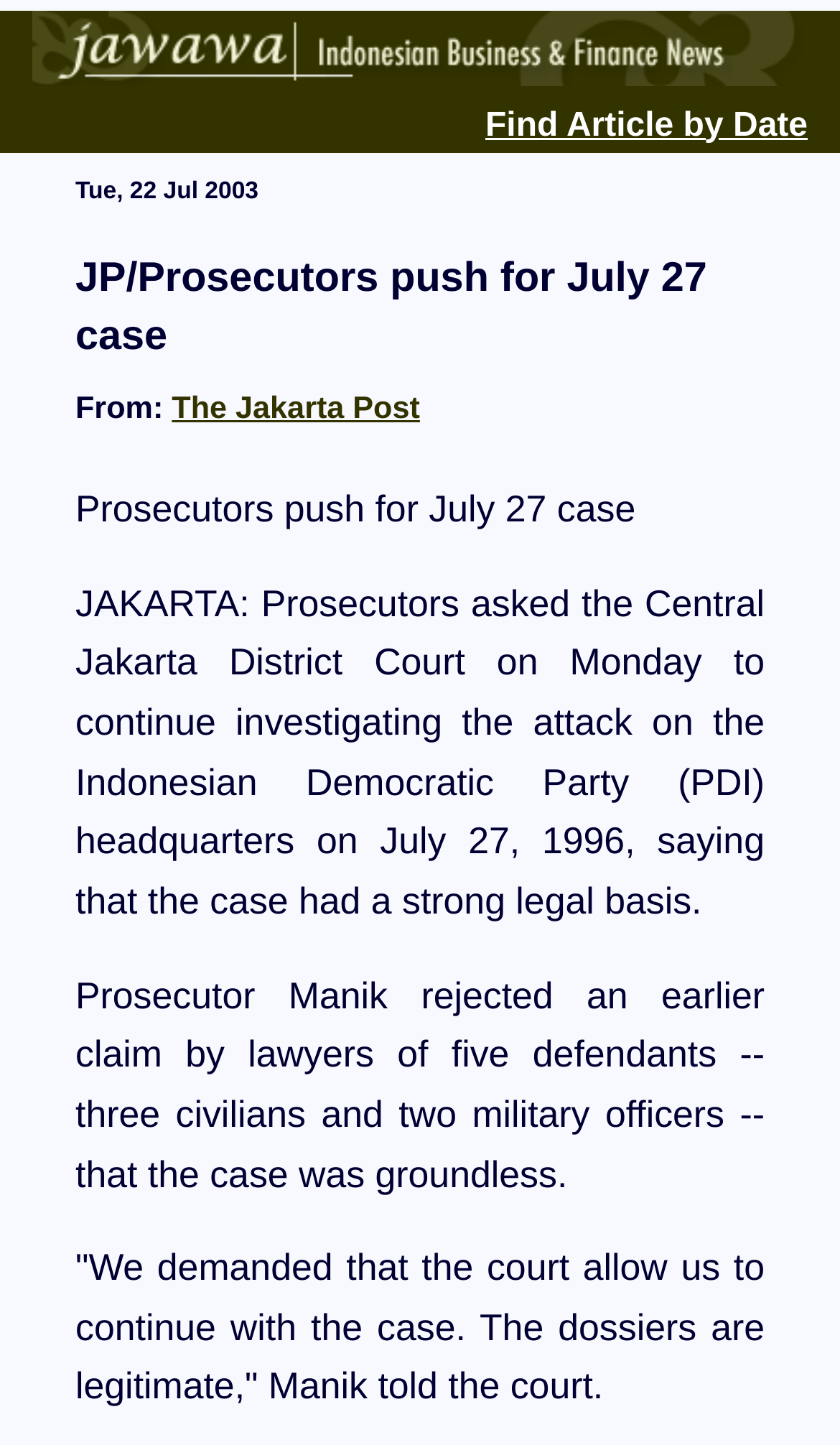Identify the bounding box of the UI component described as: "The Jakarta Post".

[0.205, 0.271, 0.5, 0.295]